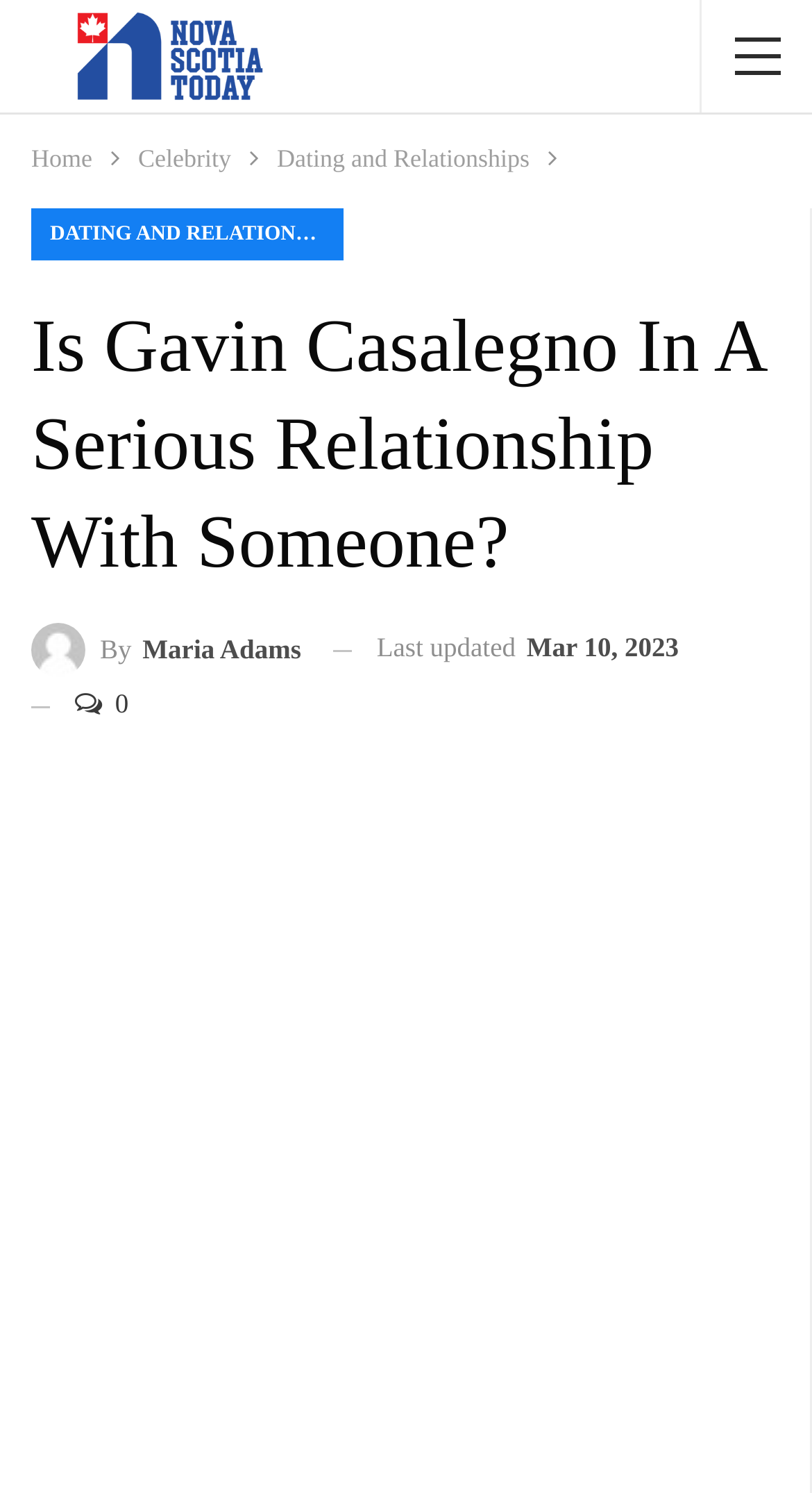What is the name of the celebrity in the article?
Based on the image, answer the question with as much detail as possible.

The article's title 'Is Gavin Casalegno In A Serious Relationship With Someone?' indicates that the celebrity being discussed is Gavin Casalegno.